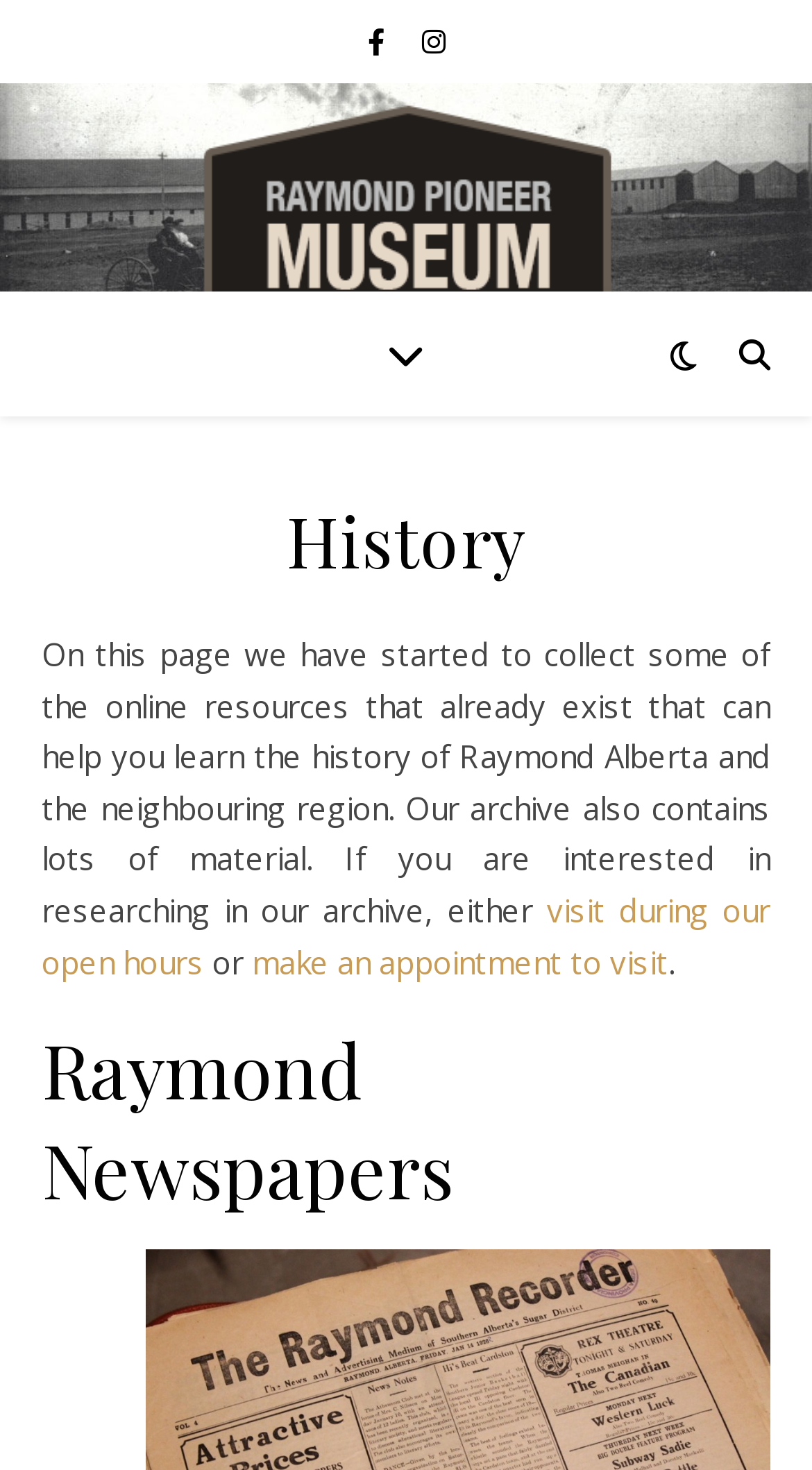Answer the question using only one word or a concise phrase: How many ways can you visit the archive?

Two